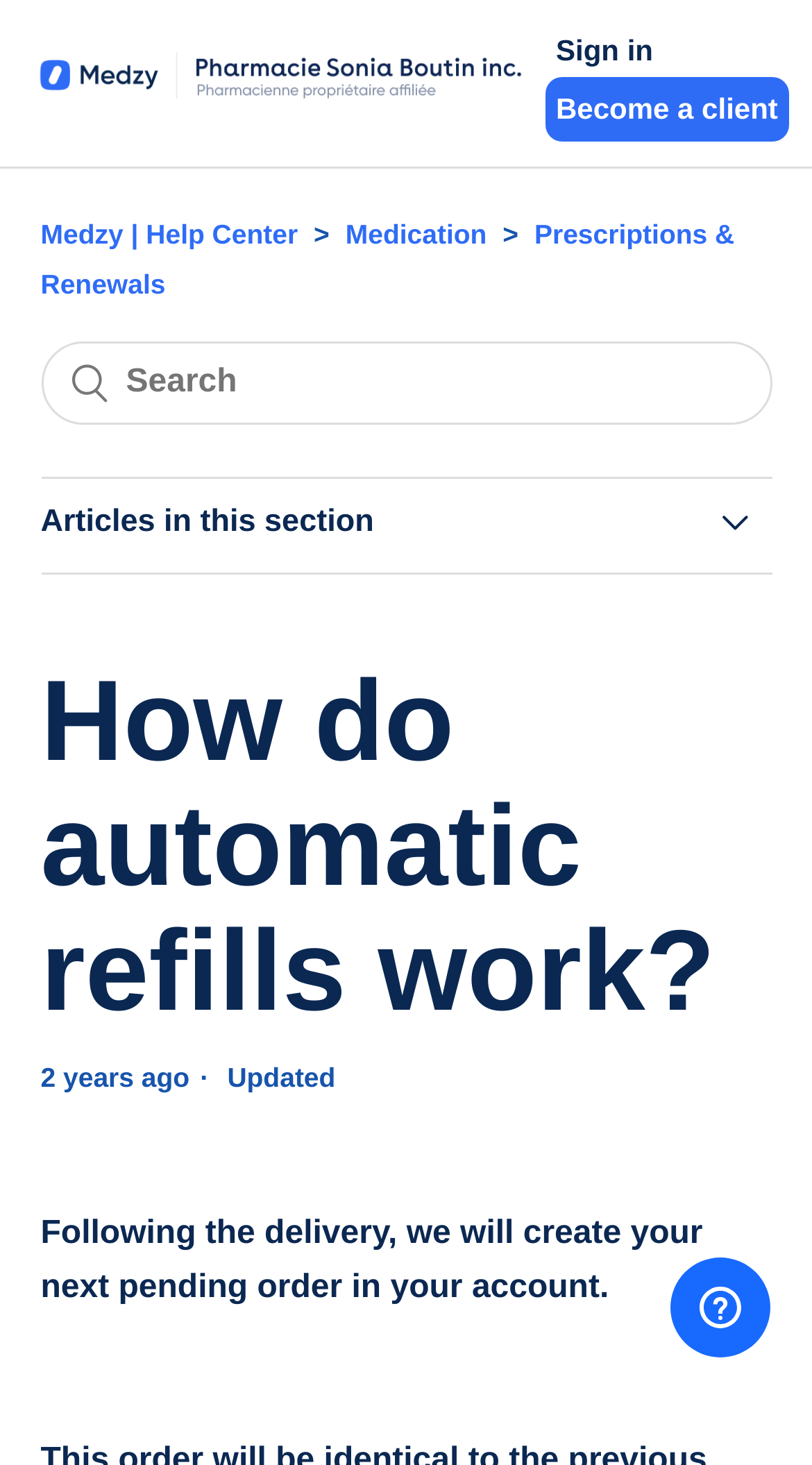Using the provided element description: "How do automatic refills work?", identify the bounding box coordinates. The coordinates should be four floats between 0 and 1 in the order [left, top, right, bottom].

[0.05, 0.727, 0.95, 0.789]